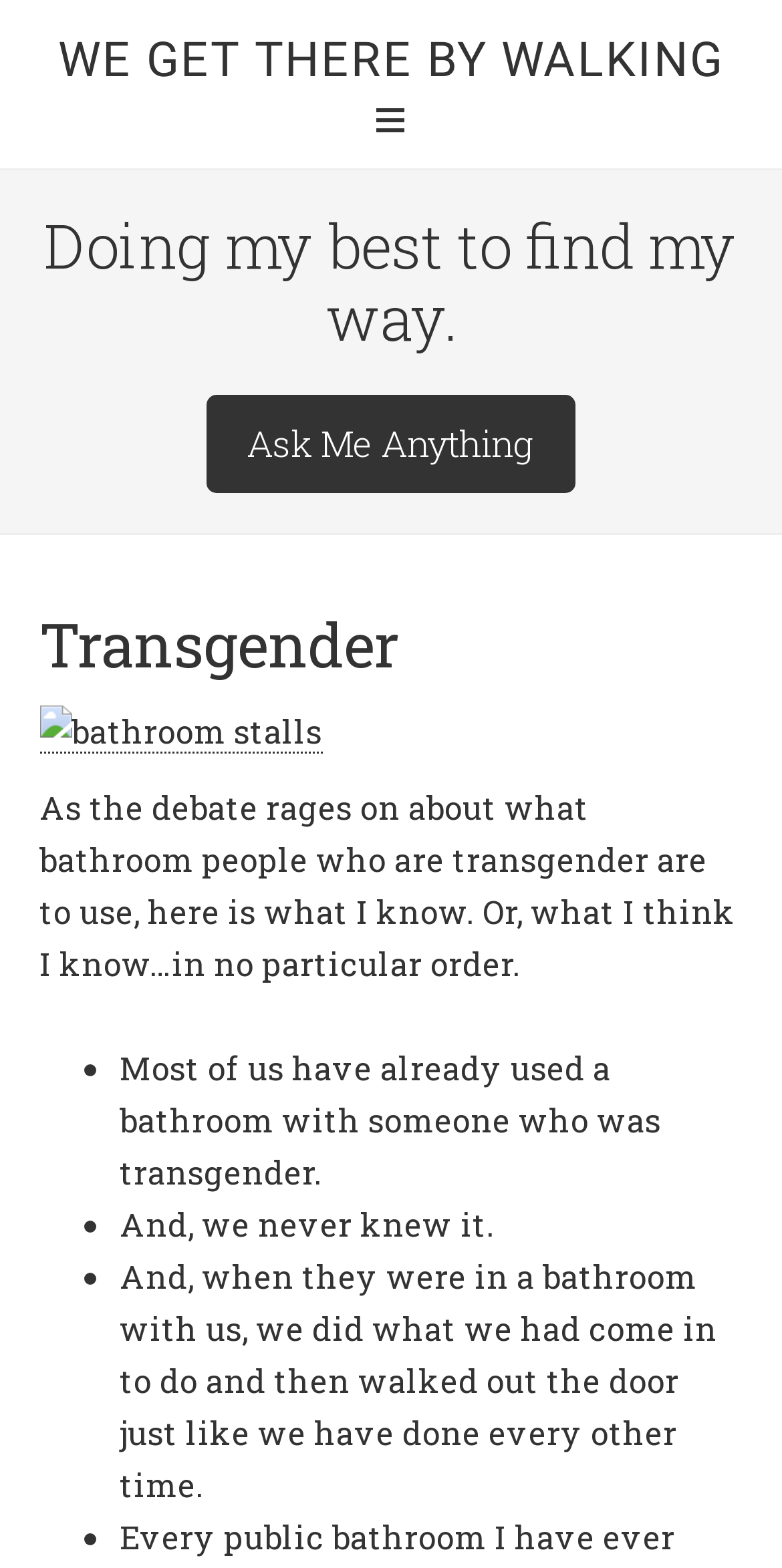What is the purpose of the image on the webpage?
Provide a comprehensive and detailed answer to the question.

The image is likely used to illustrate the concept of bathroom stalls, which is mentioned in the link 'bathroom stalls' and the surrounding text. The image is placed near the relevant text, suggesting that it is meant to provide a visual aid to help readers understand the topic.